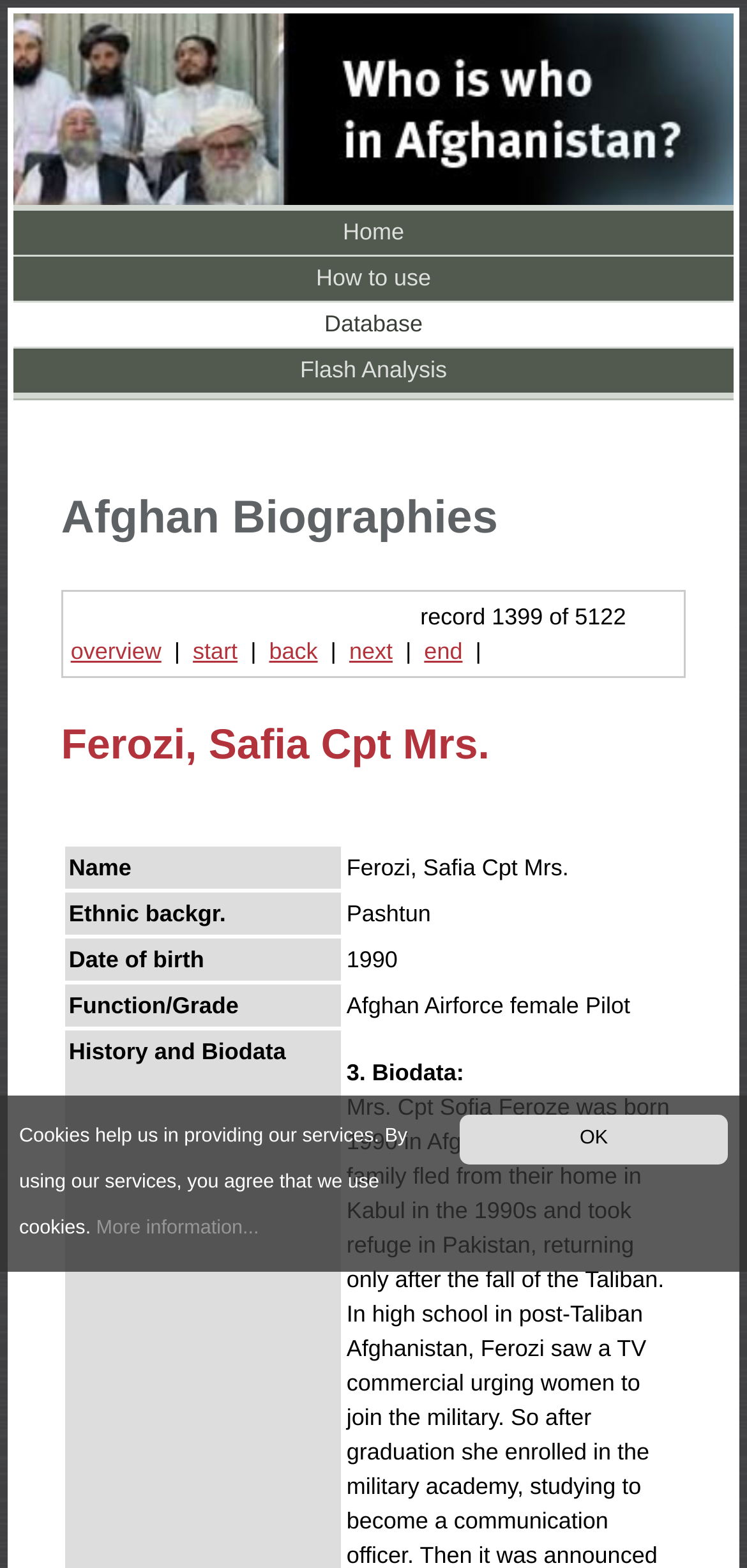Based on the element description, predict the bounding box coordinates (top-left x, top-left y, bottom-right x, bottom-right y) for the UI element in the screenshot: Flash Analysis

[0.018, 0.222, 0.982, 0.25]